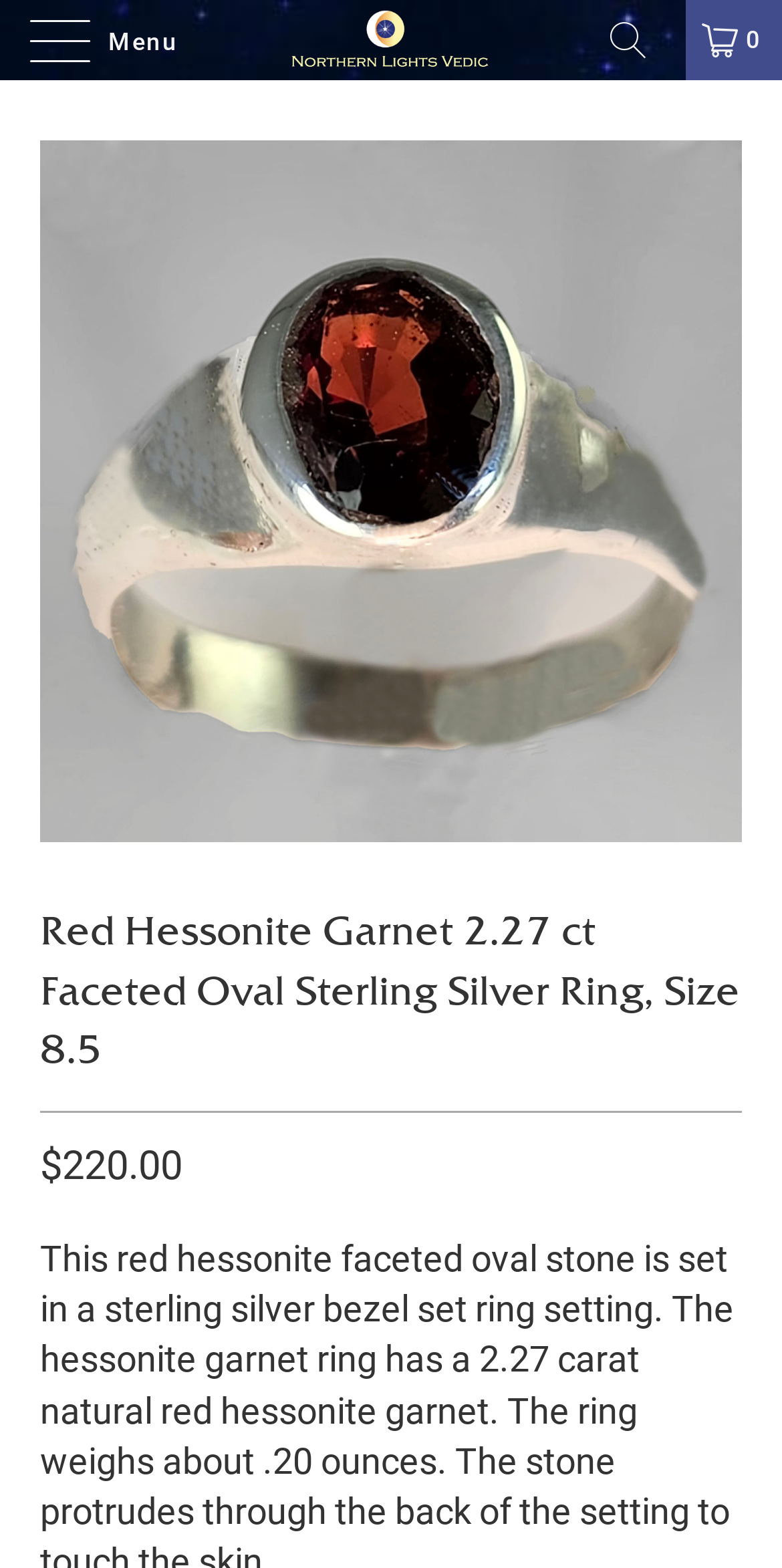What is the material of the ring setting?
Answer the question based on the image using a single word or a brief phrase.

Sterling silver